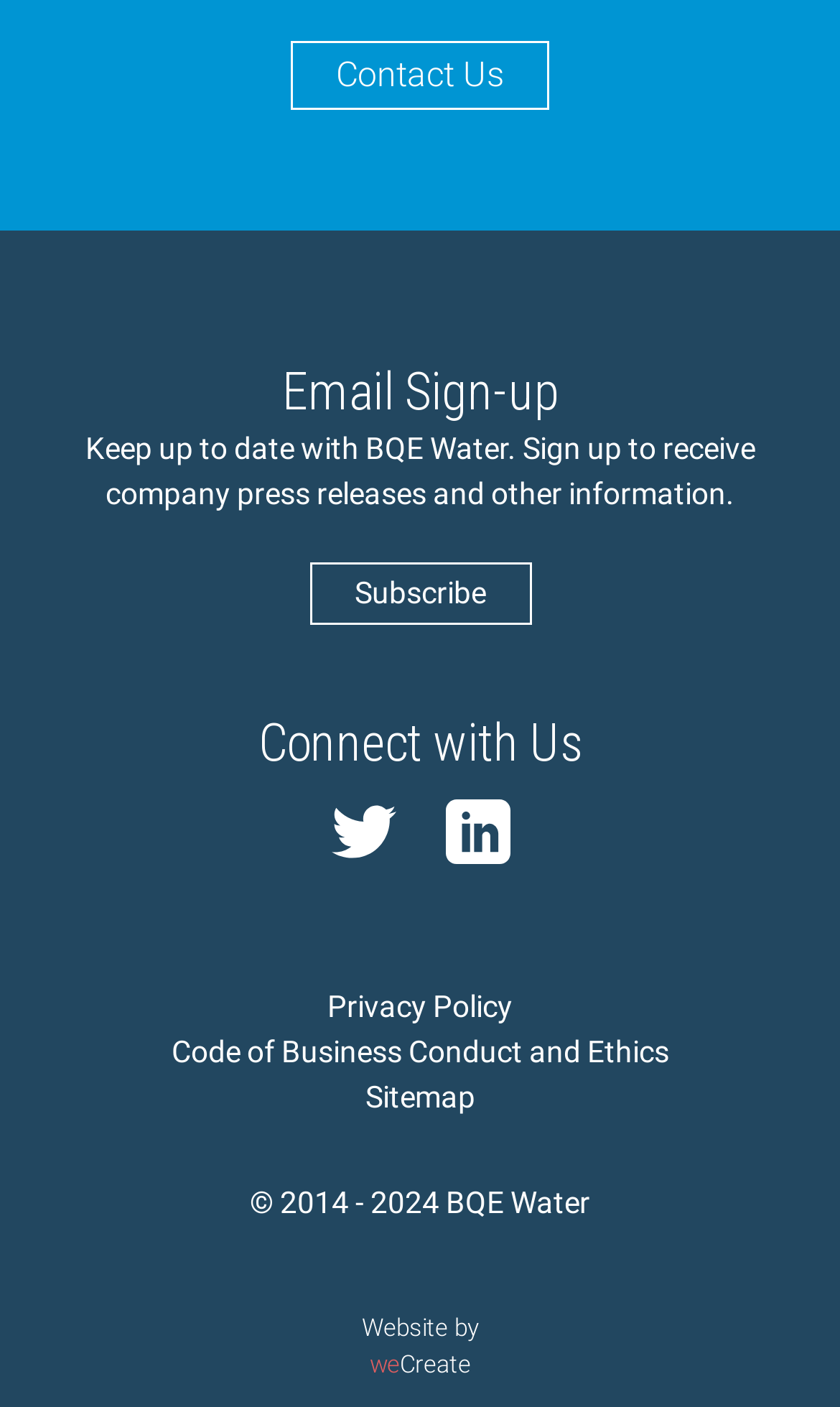From the image, can you give a detailed response to the question below:
How many social media platforms are linked on the webpage?

The webpage has links to Twitter and LinkedIn, which are both social media platforms. These links are located under the 'Connect with Us' heading.